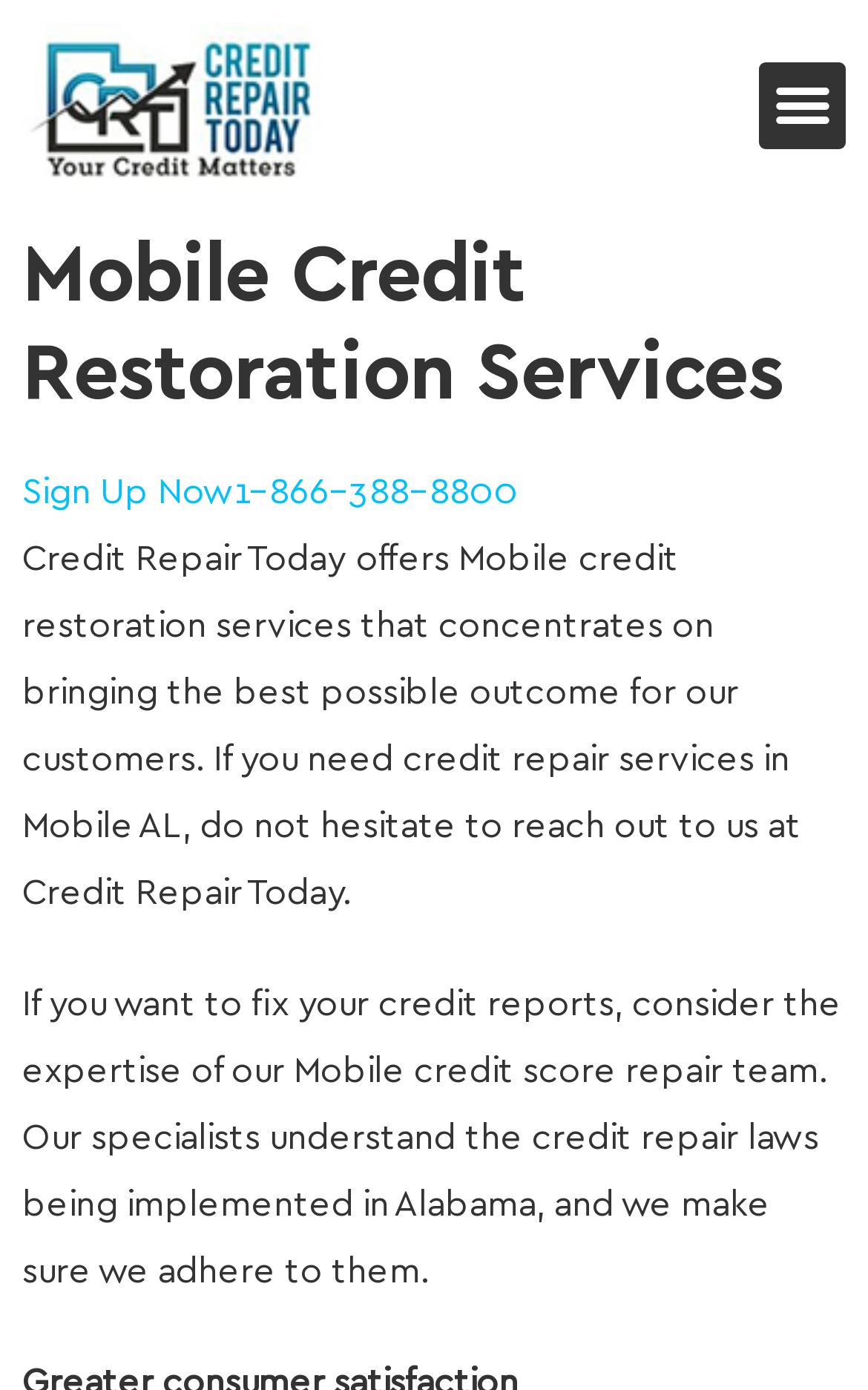Where is the company located?
Analyze the image and deliver a detailed answer to the question.

I found the location by looking at the Root Element's text, which mentions 'Mobile Credit Restoration Score Repair Services In Mobile AL'. This suggests that the company is based in Mobile, Alabama.